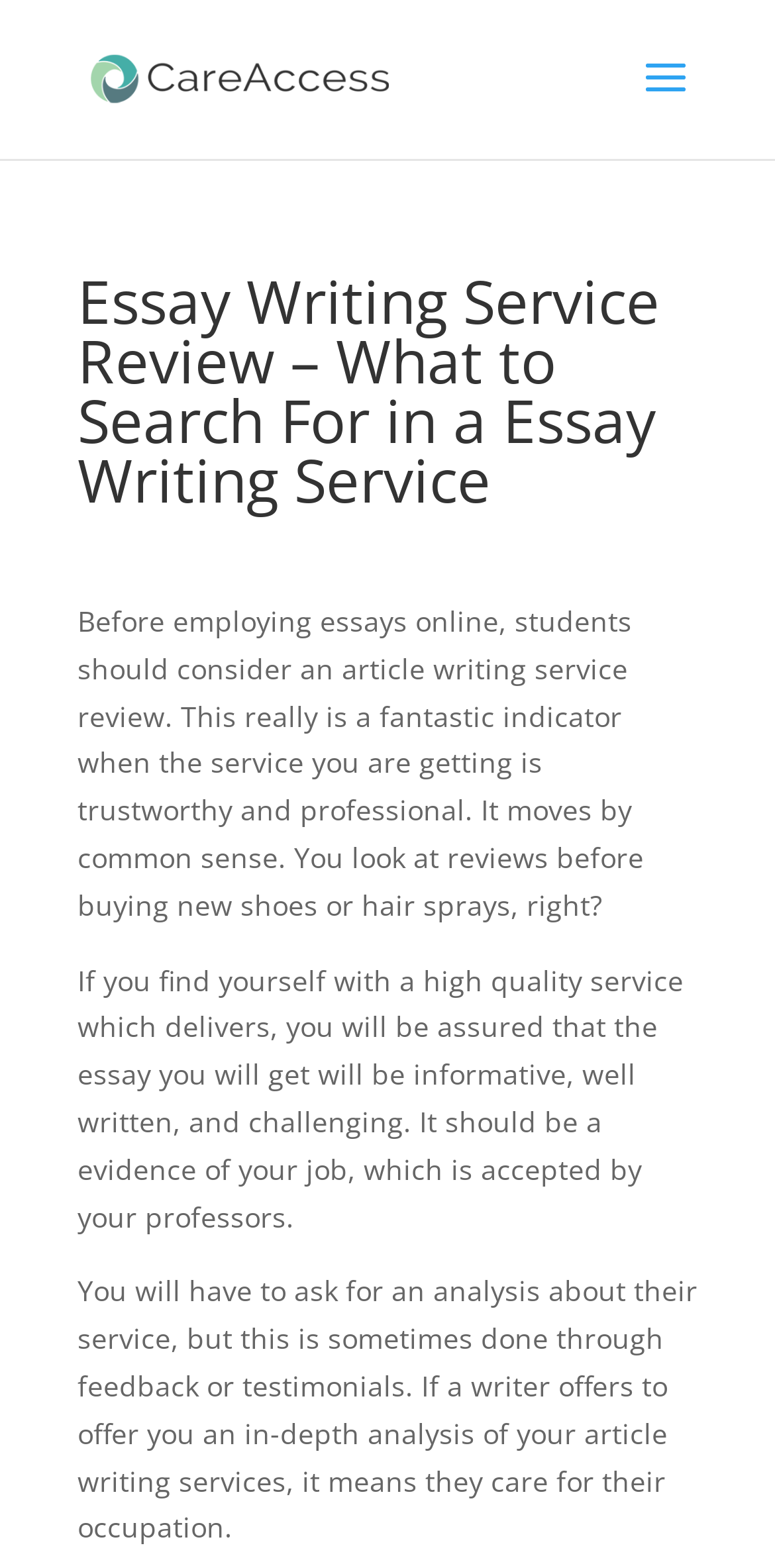What is the benefit of using a trustworthy essay writing service?
Answer with a single word or phrase by referring to the visual content.

getting a high-quality essay